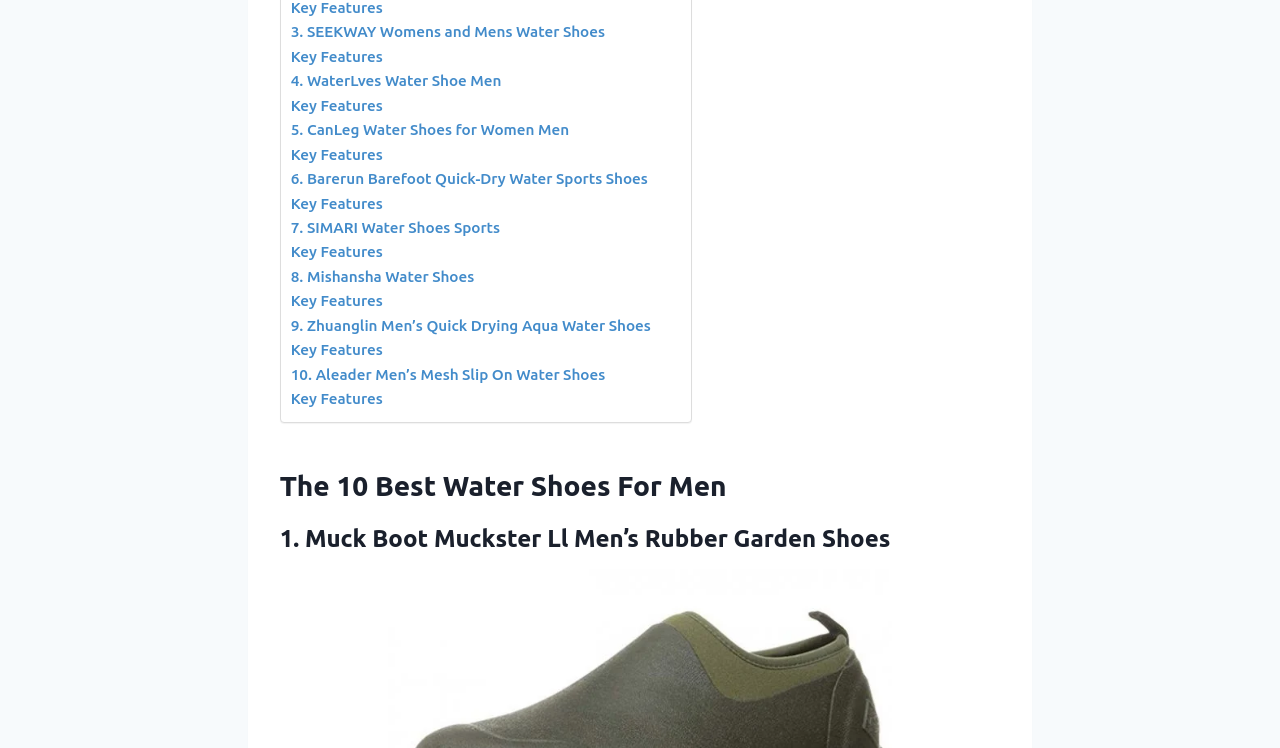Provide the bounding box for the UI element matching this description: "Key Features".

[0.227, 0.256, 0.299, 0.289]